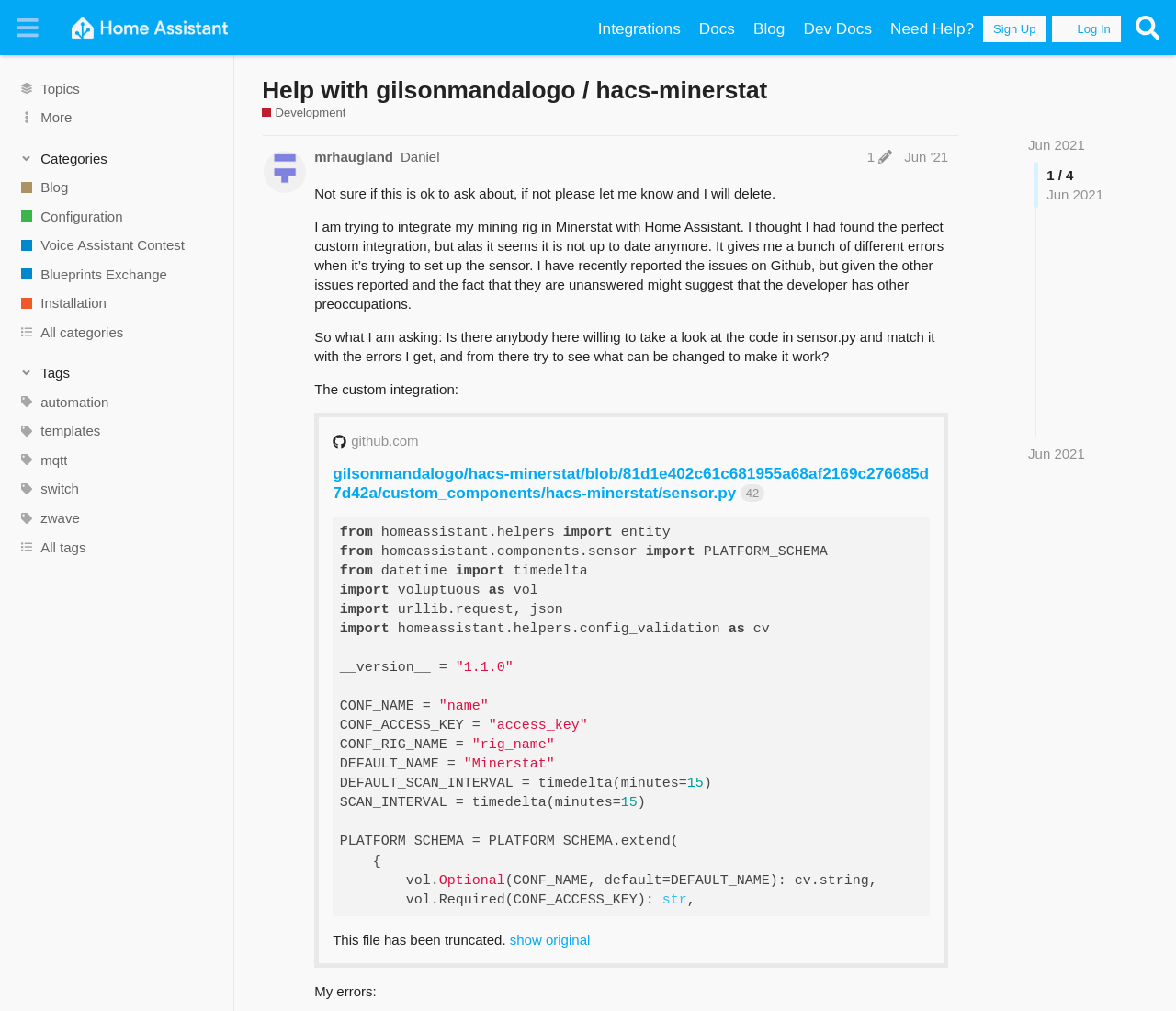Can you specify the bounding box coordinates for the region that should be clicked to fulfill this instruction: "Click on the 'Sign Up' button".

[0.836, 0.015, 0.889, 0.042]